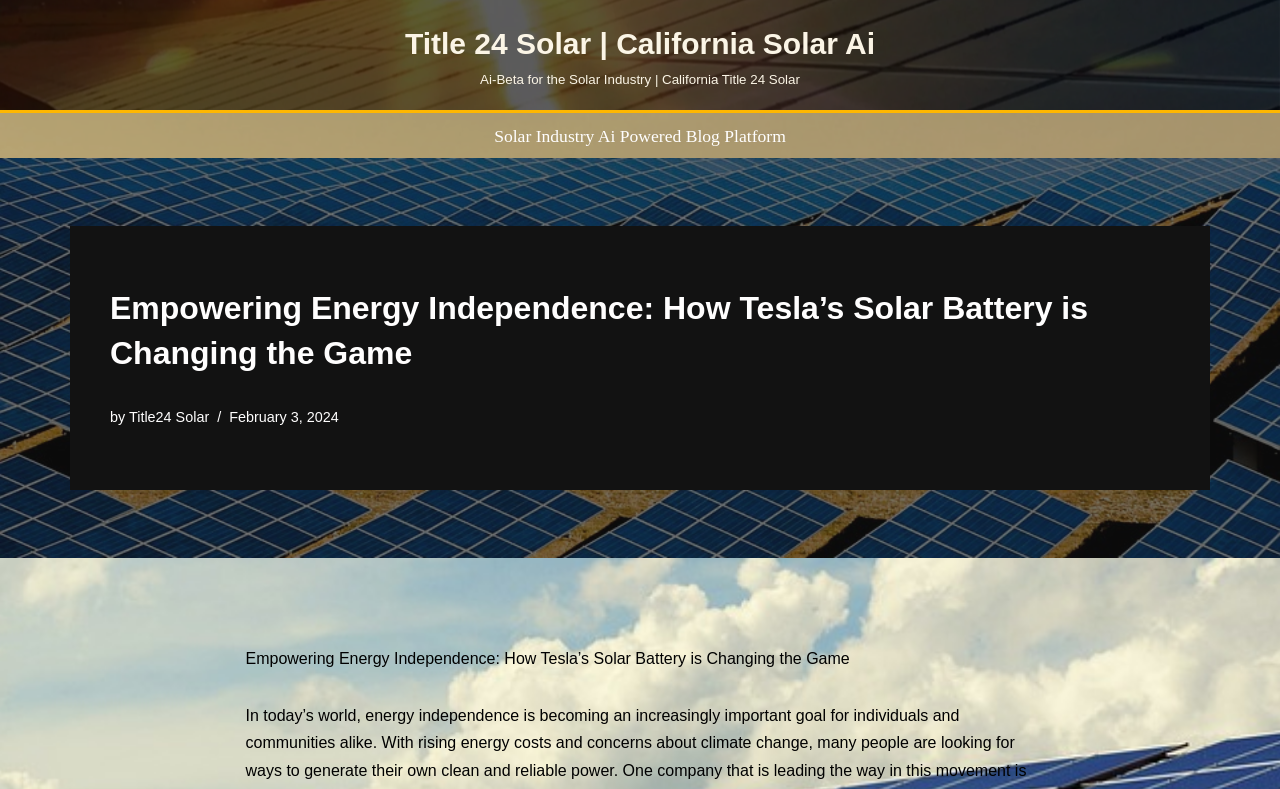What is the name of the company mentioned in the article?
By examining the image, provide a one-word or phrase answer.

Tesla